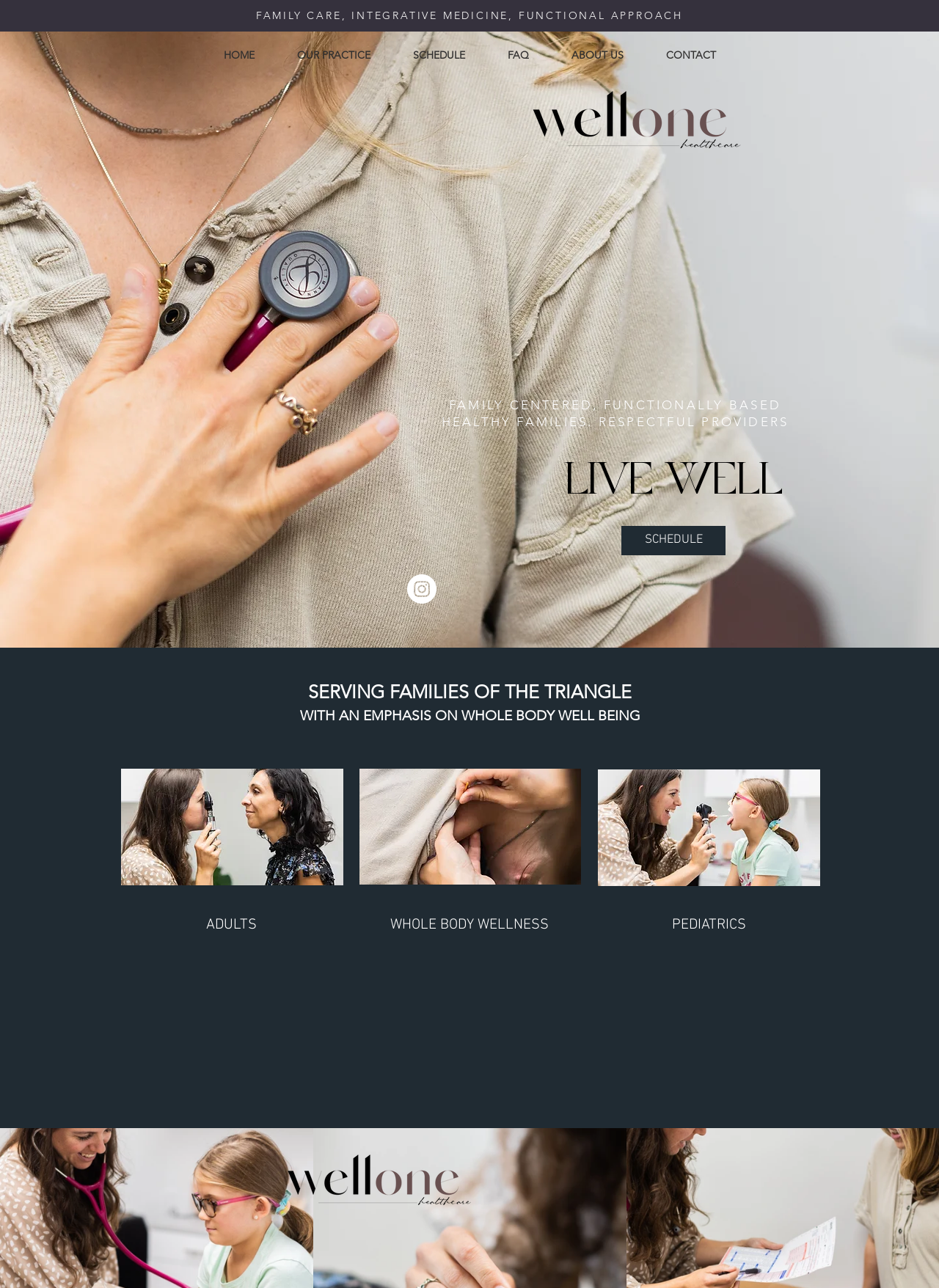Locate the bounding box coordinates of the element's region that should be clicked to carry out the following instruction: "Click Instagram". The coordinates need to be four float numbers between 0 and 1, i.e., [left, top, right, bottom].

[0.434, 0.446, 0.465, 0.469]